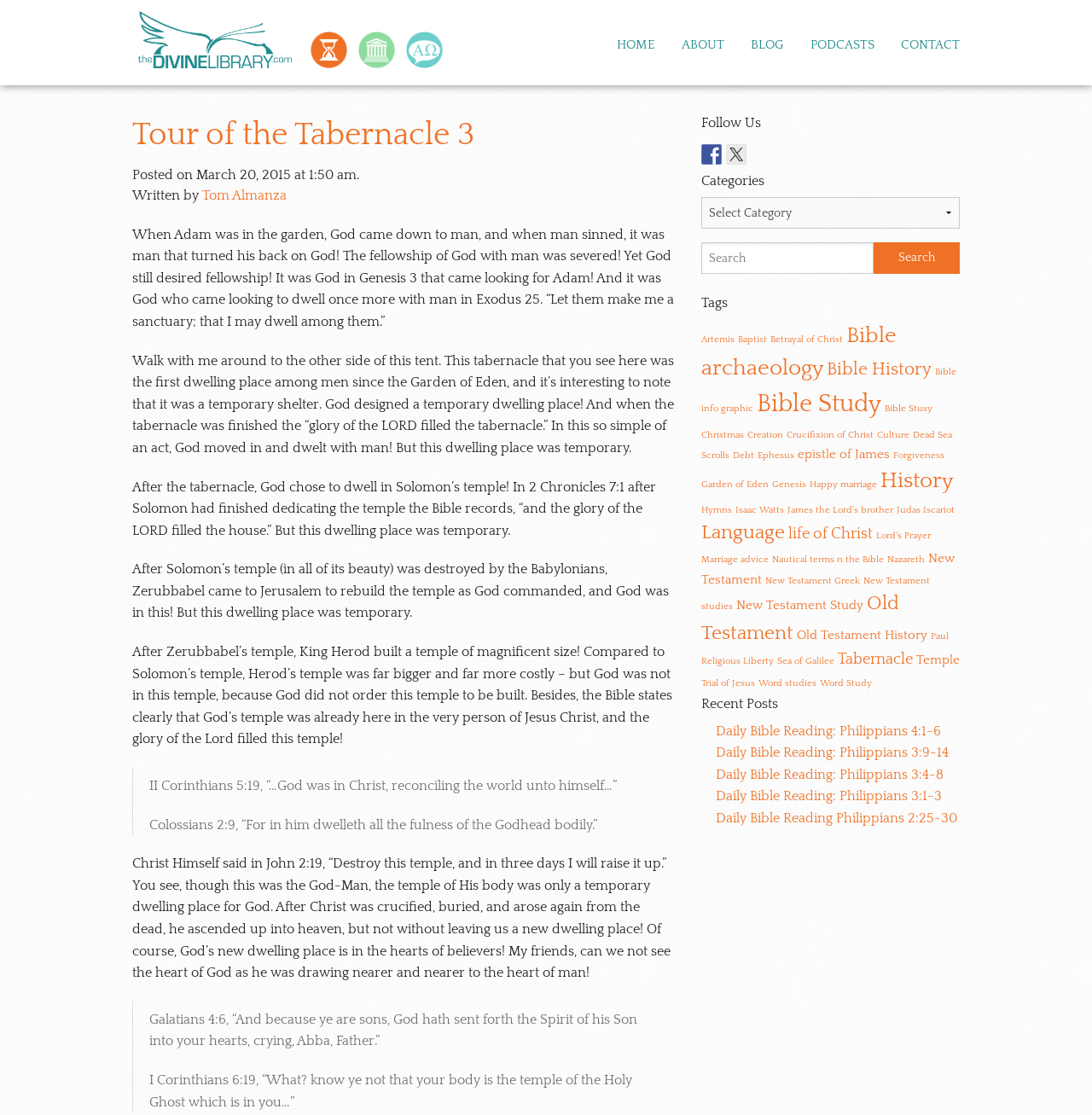Present a detailed account of what is displayed on the webpage.

The webpage is a blog post titled "Tour of the Tabernacle 3" on a website called "The Divine Library". The page has a header section with a title and a navigation menu with links to "HOME", "ABOUT", "BLOG", "PODCASTS", and "CONTACT". 

Below the header, there is a main content section that contains a series of paragraphs and blockquotes discussing the concept of God's dwelling place among men, from the Garden of Eden to the Tabernacle and eventually to the hearts of believers. The text is divided into several sections, each with a heading and a brief description.

To the right of the main content section, there is a sidebar with several sections. The top section has links to social media platforms, including Facebook and Twitter. Below that, there are sections for "Categories", "Tags", and a search bar. The "Tags" section lists various topics, each with a link and a number of items associated with it. The topics range from biblical figures and events to themes like forgiveness and marriage.

Throughout the page, there are no images except for small icons representing social media platforms and a few decorative elements. The overall layout is clean and easy to read, with clear headings and concise text.